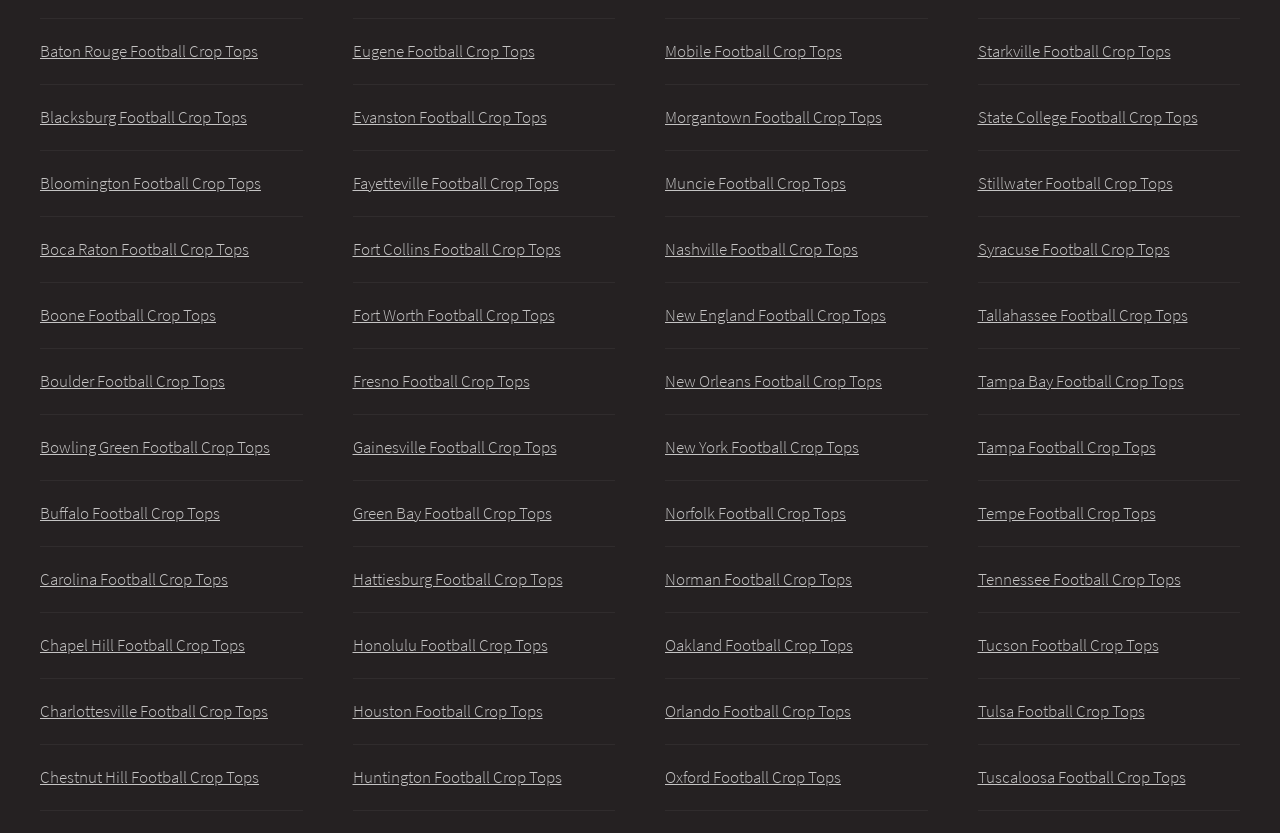Answer the question below using just one word or a short phrase: 
What is the pattern of city names on the webpage?

Alphabetical order